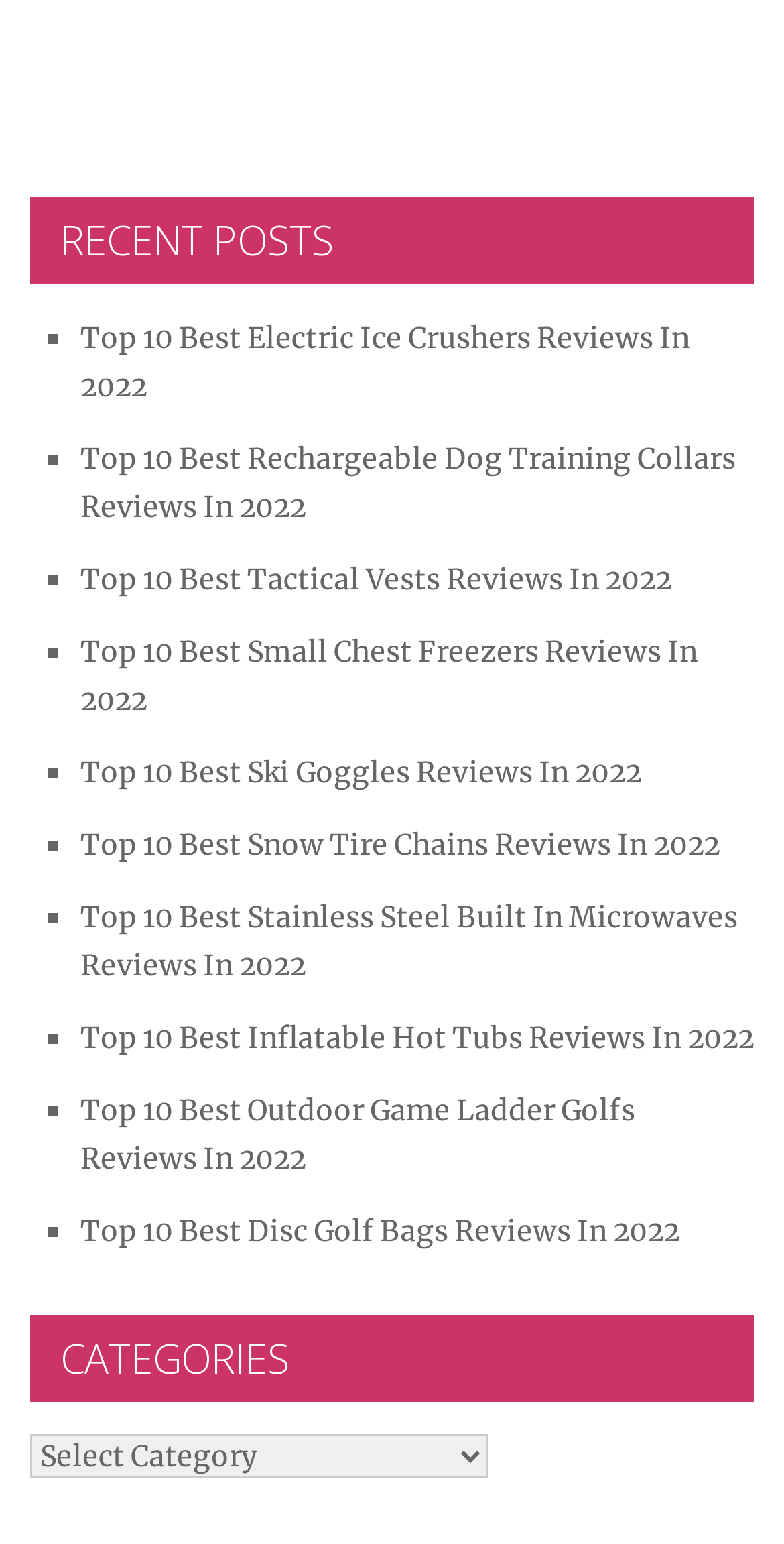Determine the bounding box coordinates for the region that must be clicked to execute the following instruction: "Read the article about Top 10 Best Small Chest Freezers Reviews In 2022".

[0.103, 0.41, 0.89, 0.465]